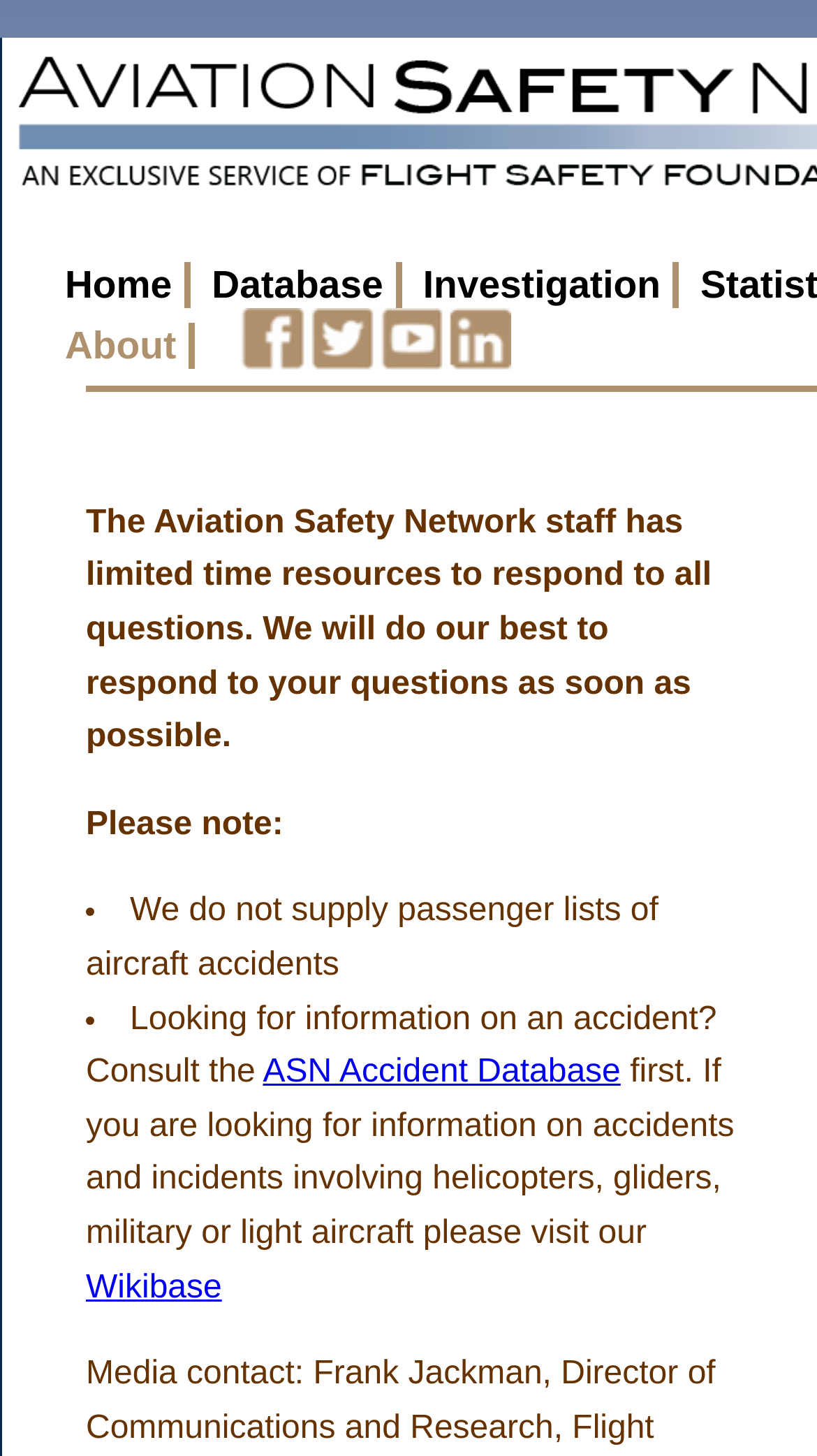What is the purpose of the ASN Accident Database?
Analyze the image and deliver a detailed answer to the question.

The purpose of the ASN Accident Database can be inferred from the text 'Looking for information on an accident? Consult the ASN Accident Database first.' This suggests that the database is used to find information on accidents.